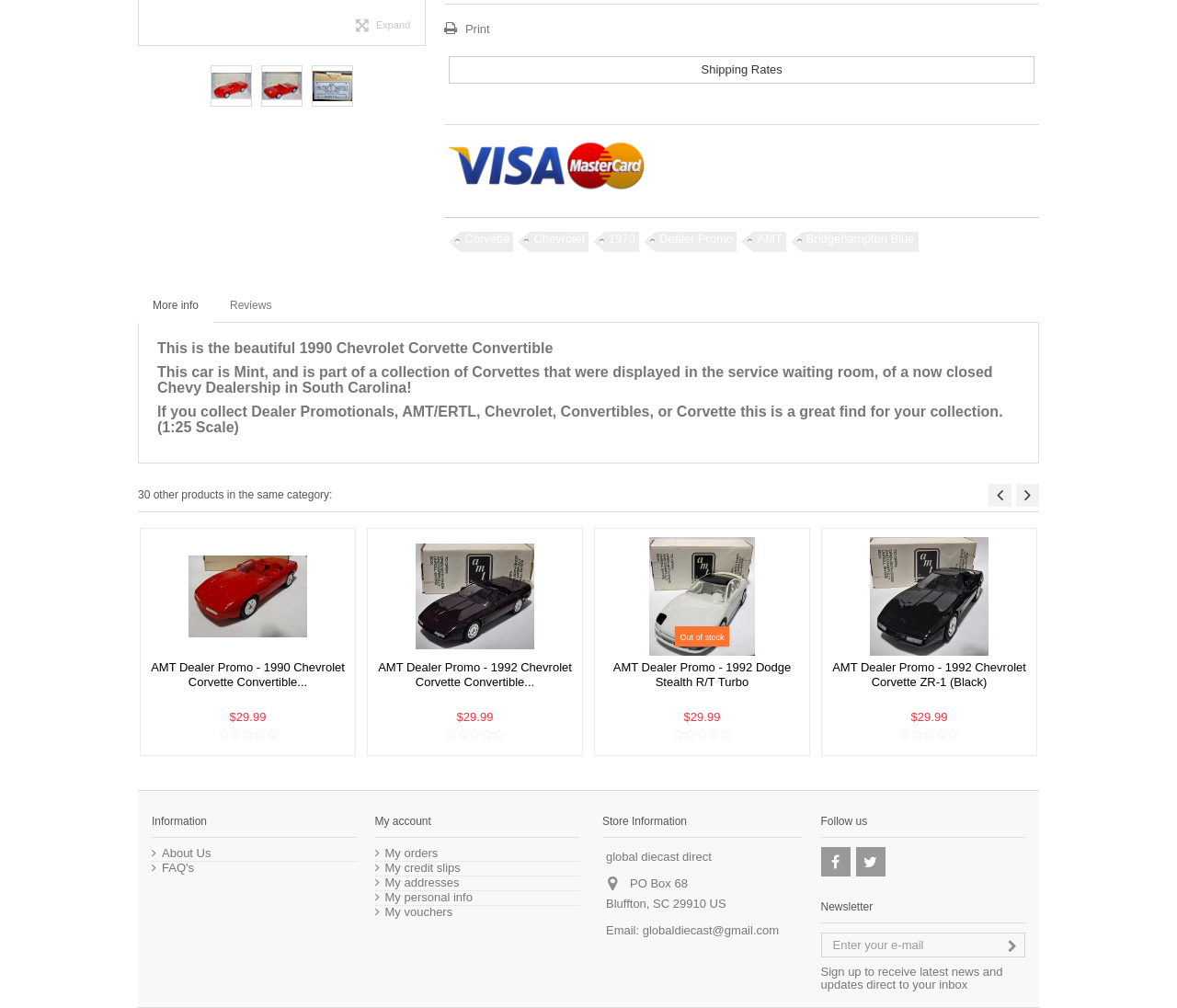Identify the bounding box for the element characterized by the following description: "Rooms".

None